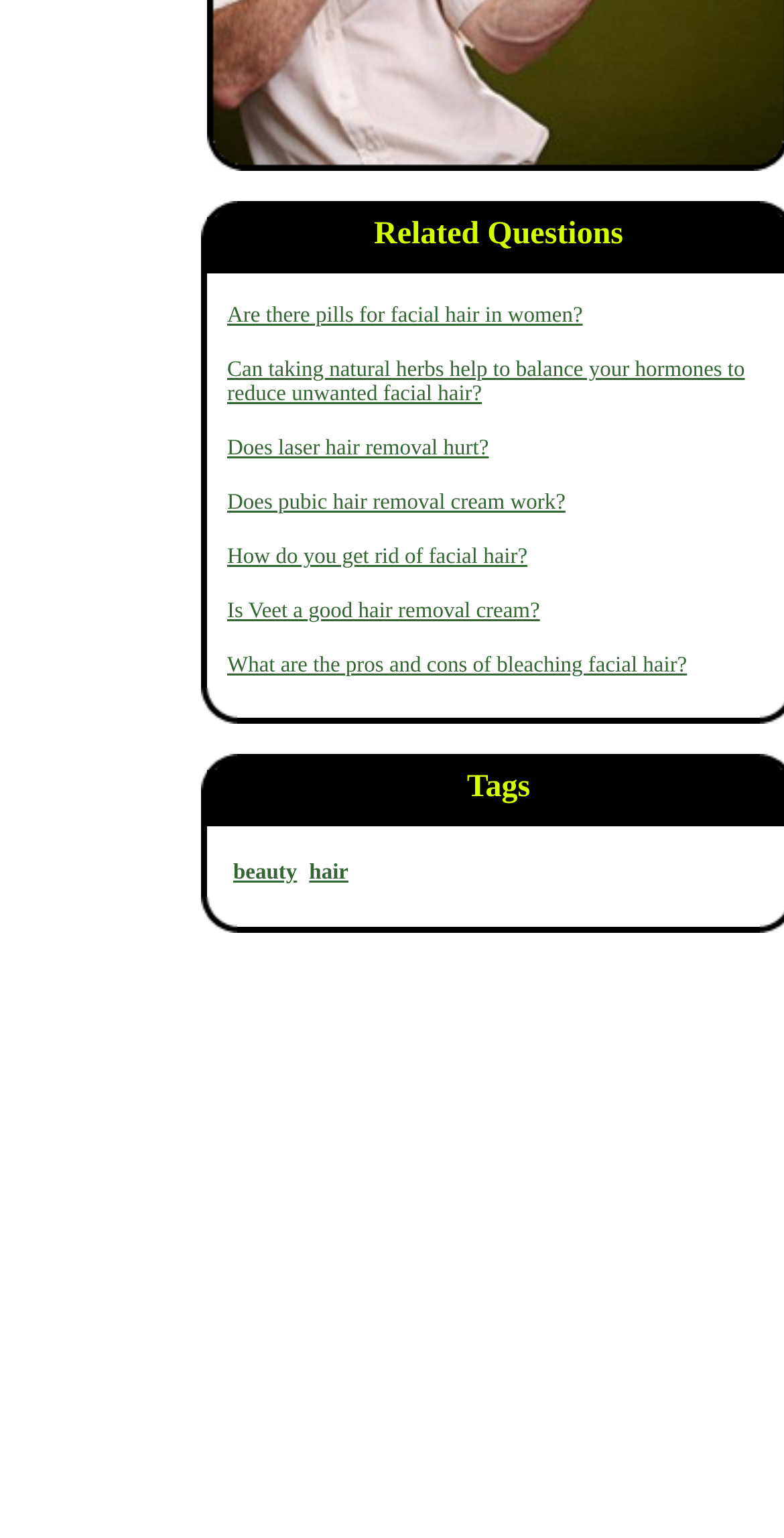From the element description: "beauty", extract the bounding box coordinates of the UI element. The coordinates should be expressed as four float numbers between 0 and 1, in the order [left, top, right, bottom].

[0.297, 0.559, 0.379, 0.575]